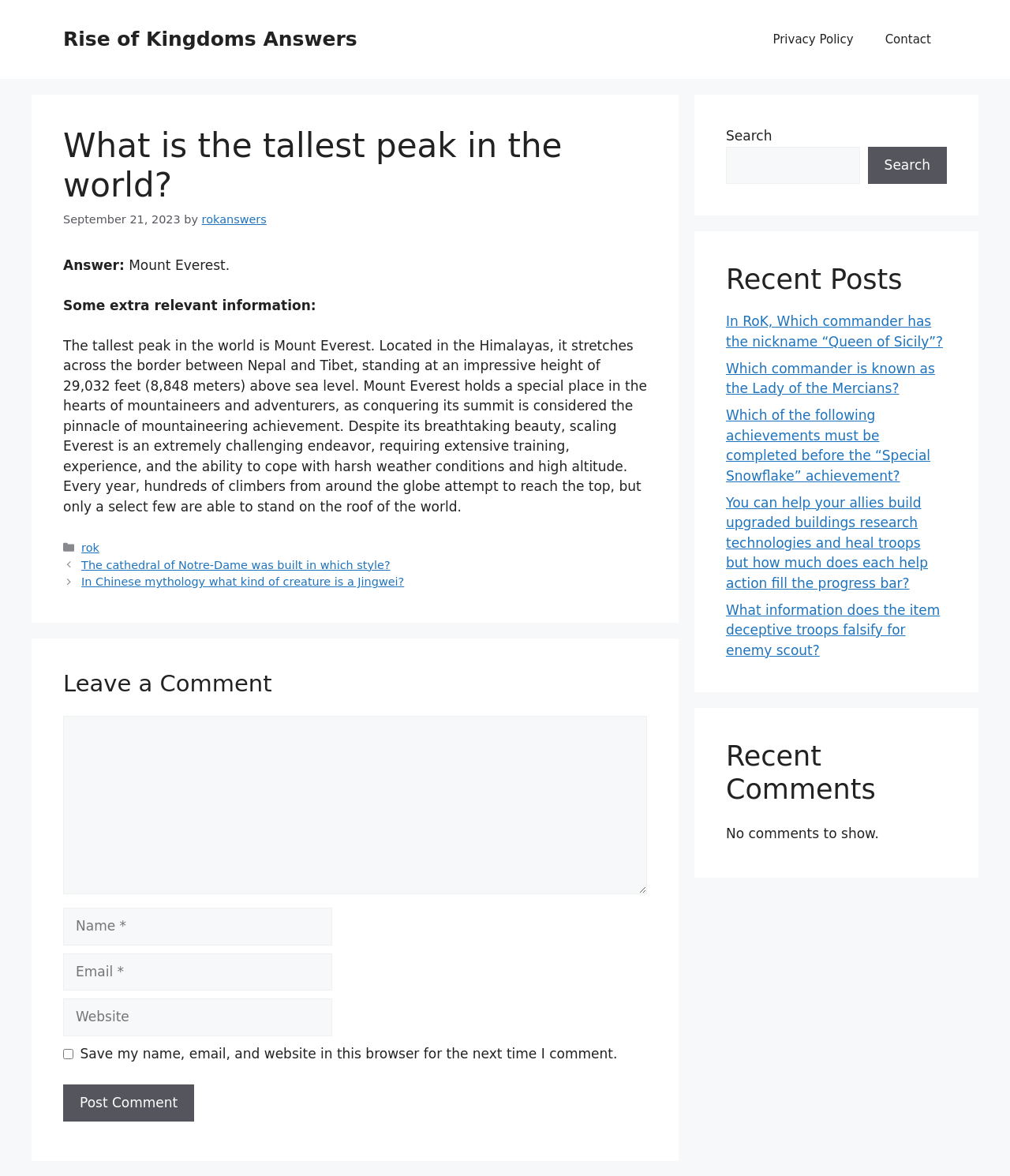Find the bounding box coordinates of the area to click in order to follow the instruction: "Read the answer to What is the tallest peak in the world?".

[0.062, 0.219, 0.123, 0.232]